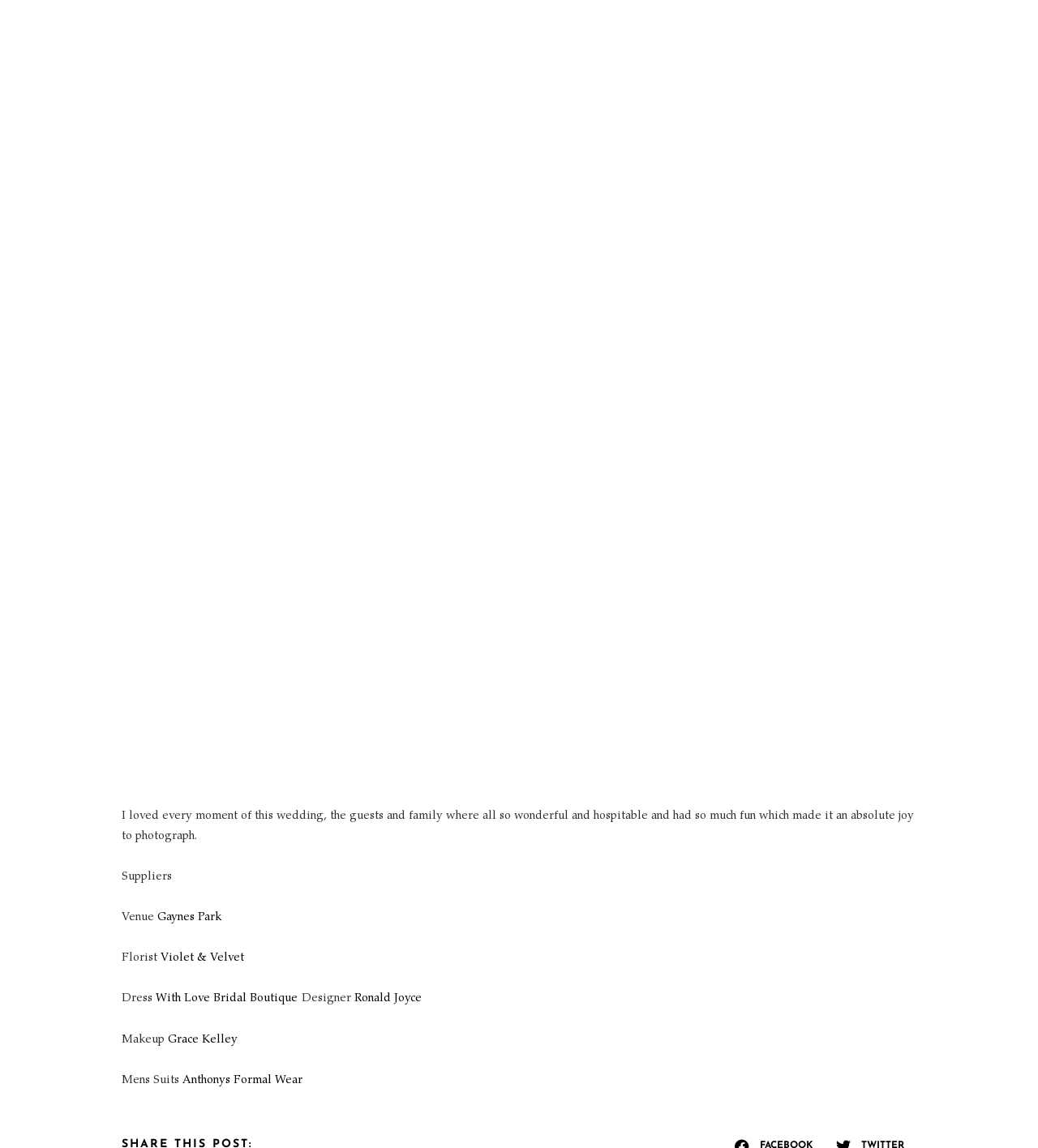Who did the makeup for the wedding?
Provide a thorough and detailed answer to the question.

I found the answer by looking at the 'Makeup' section, where it says 'Grace Kelley' as the link.